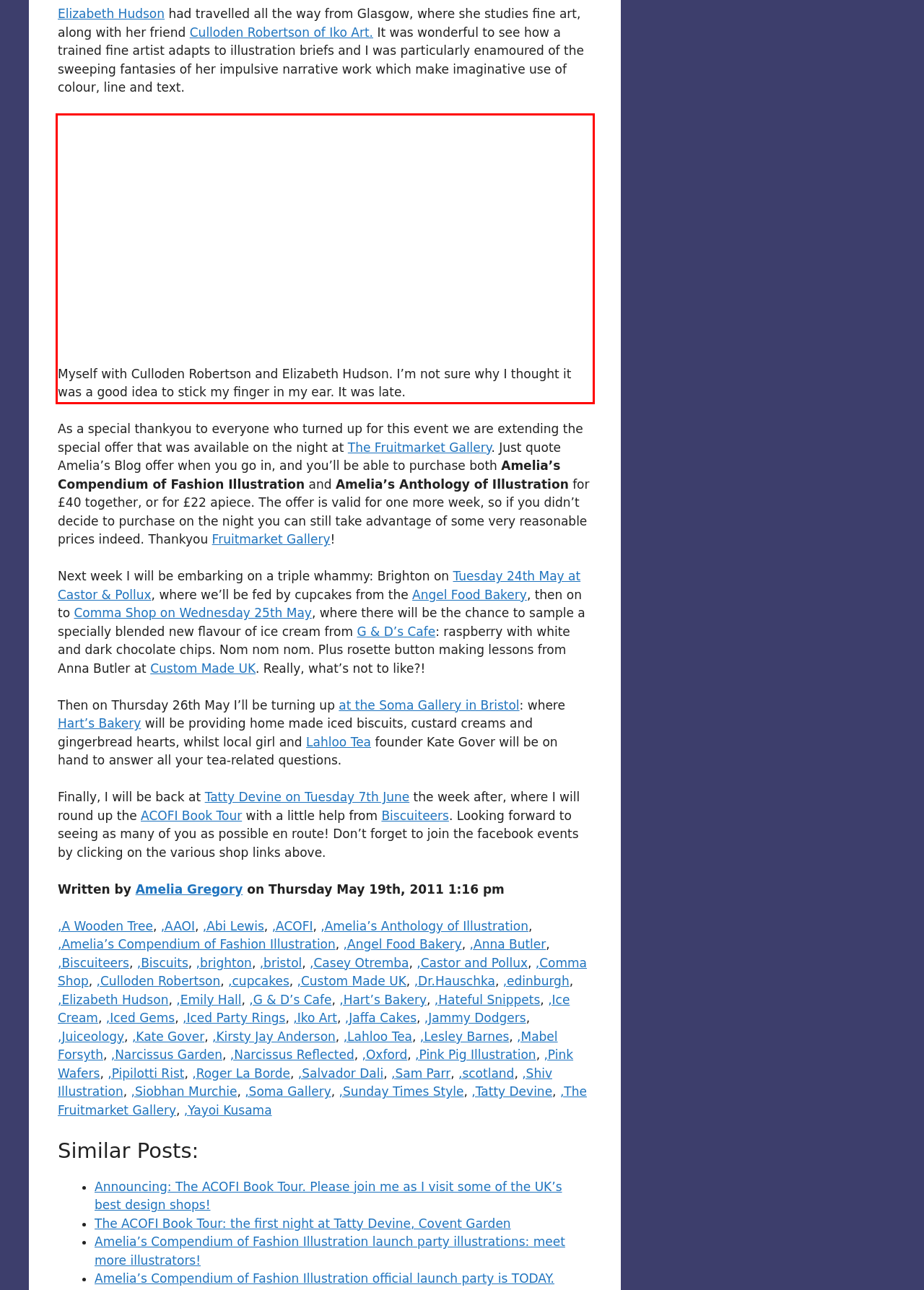Using OCR, extract the text content found within the red bounding box in the given webpage screenshot.

Myself with Culloden Robertson and Elizabeth Hudson. I’m not sure why I thought it was a good idea to stick my finger in my ear. It was late.